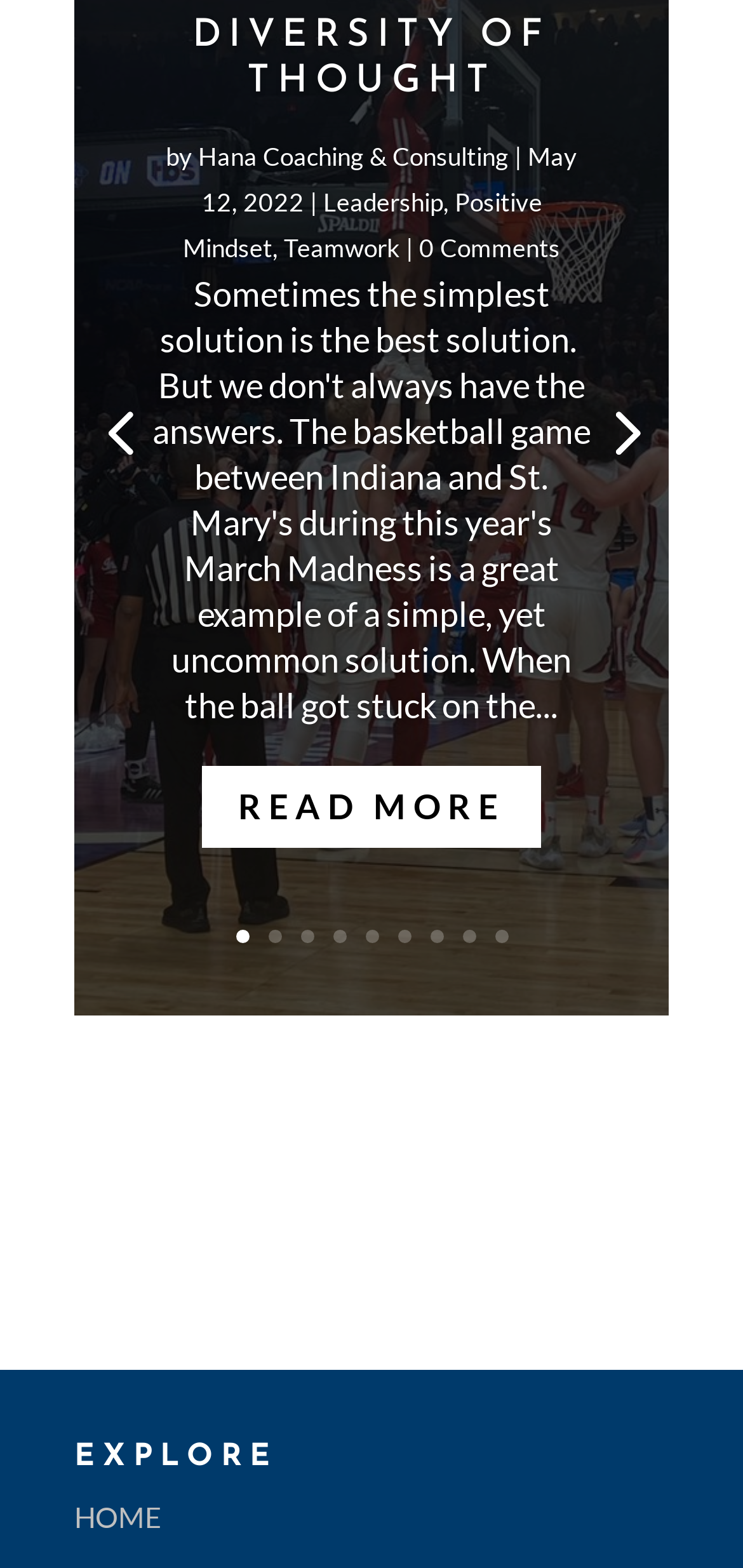Answer the question below in one word or phrase:
What is the date of publication of the article?

May 12, 2022